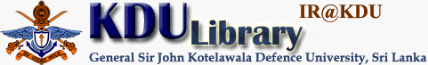Generate an in-depth description of the image.

The image features the logo of the KDU Library, representing the General Sir John Kotelawala Defence University located in Sri Lanka. The design showcases the name "KDU Library" prominently, embodying the institution's academic focus. Accompanied by the emblem of the university, which typically includes military insignia, this logo serves as a visual identifier for the library's resources and services. The webpage context emphasizes the library's role within the broader academic platform of the university, particularly in relation to research and scholarly articles.